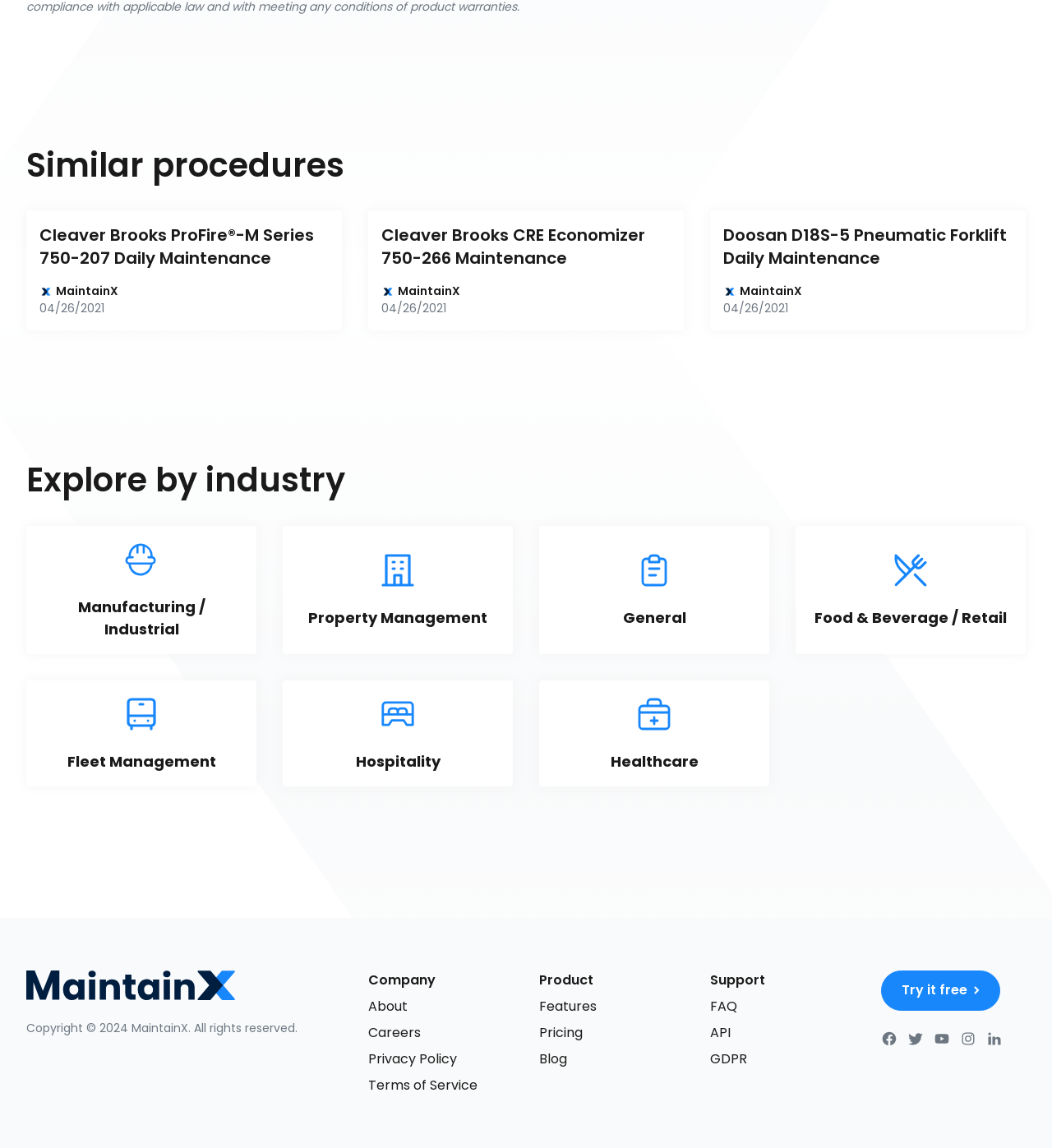Identify the bounding box coordinates of the section that should be clicked to achieve the task described: "Explore the 'Manufacturing / Industrial' industry".

[0.025, 0.458, 0.244, 0.57]